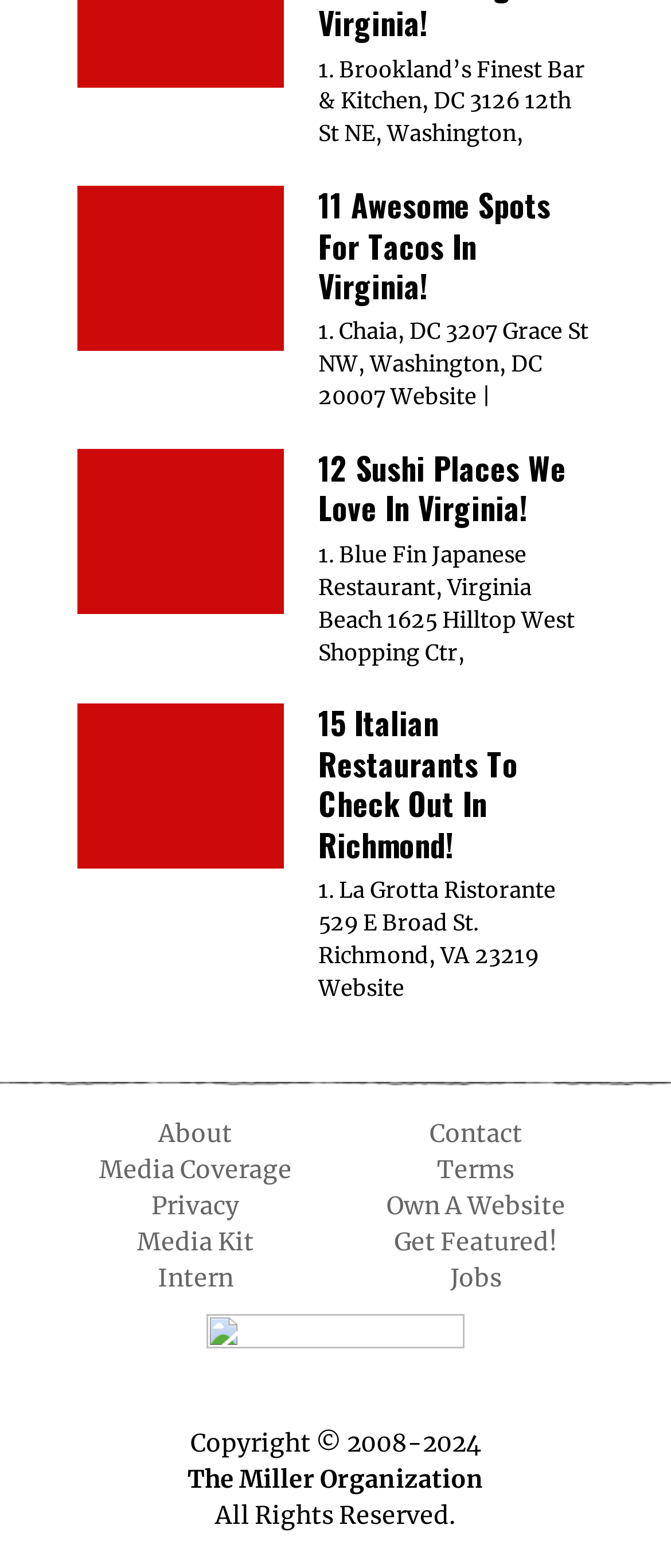How many links are in the footer section?
Based on the screenshot, provide a one-word or short-phrase response.

9